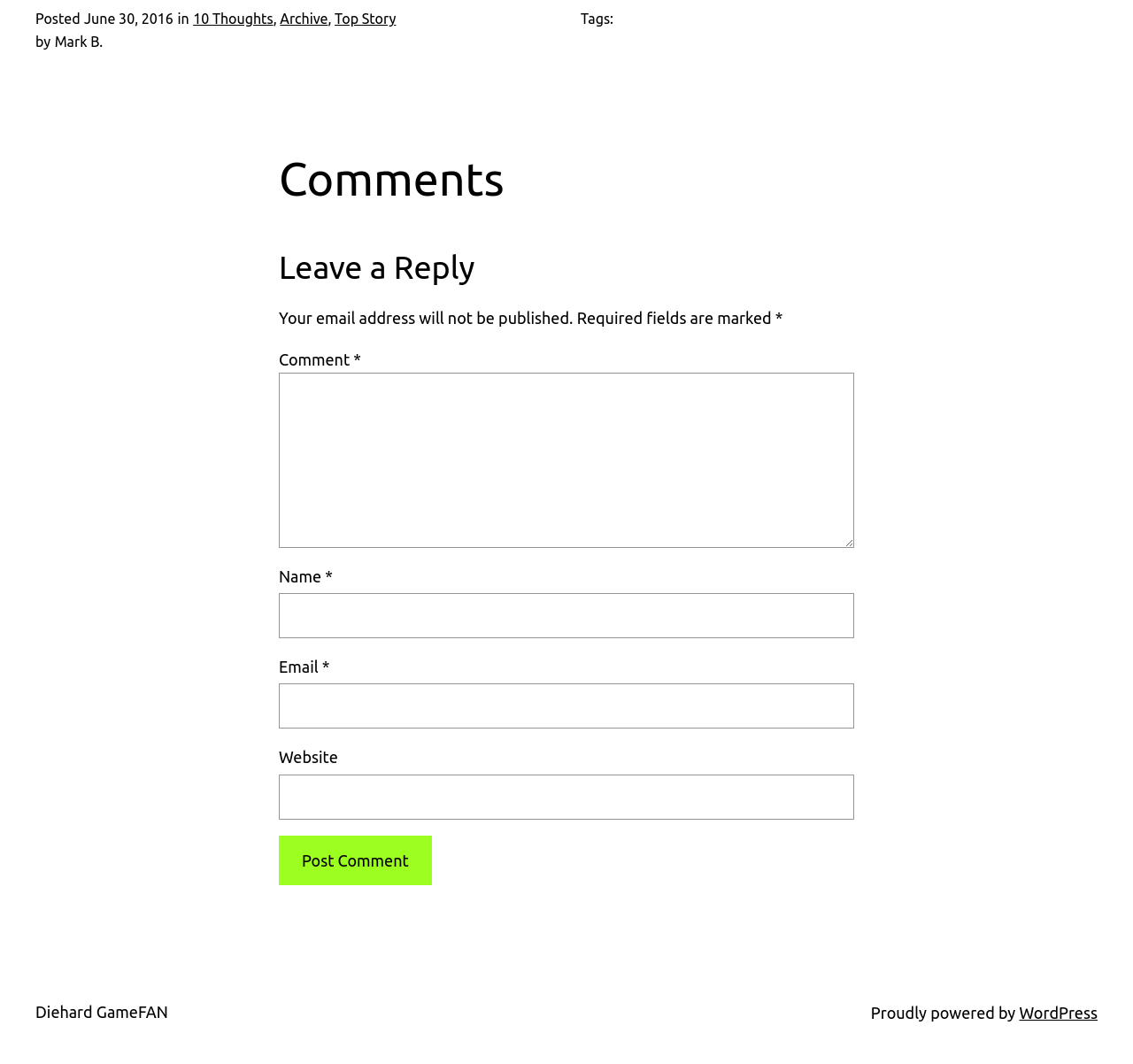Identify the bounding box coordinates for the element that needs to be clicked to fulfill this instruction: "Enter a comment in the 'Comment' field". Provide the coordinates in the format of four float numbers between 0 and 1: [left, top, right, bottom].

[0.246, 0.35, 0.754, 0.515]